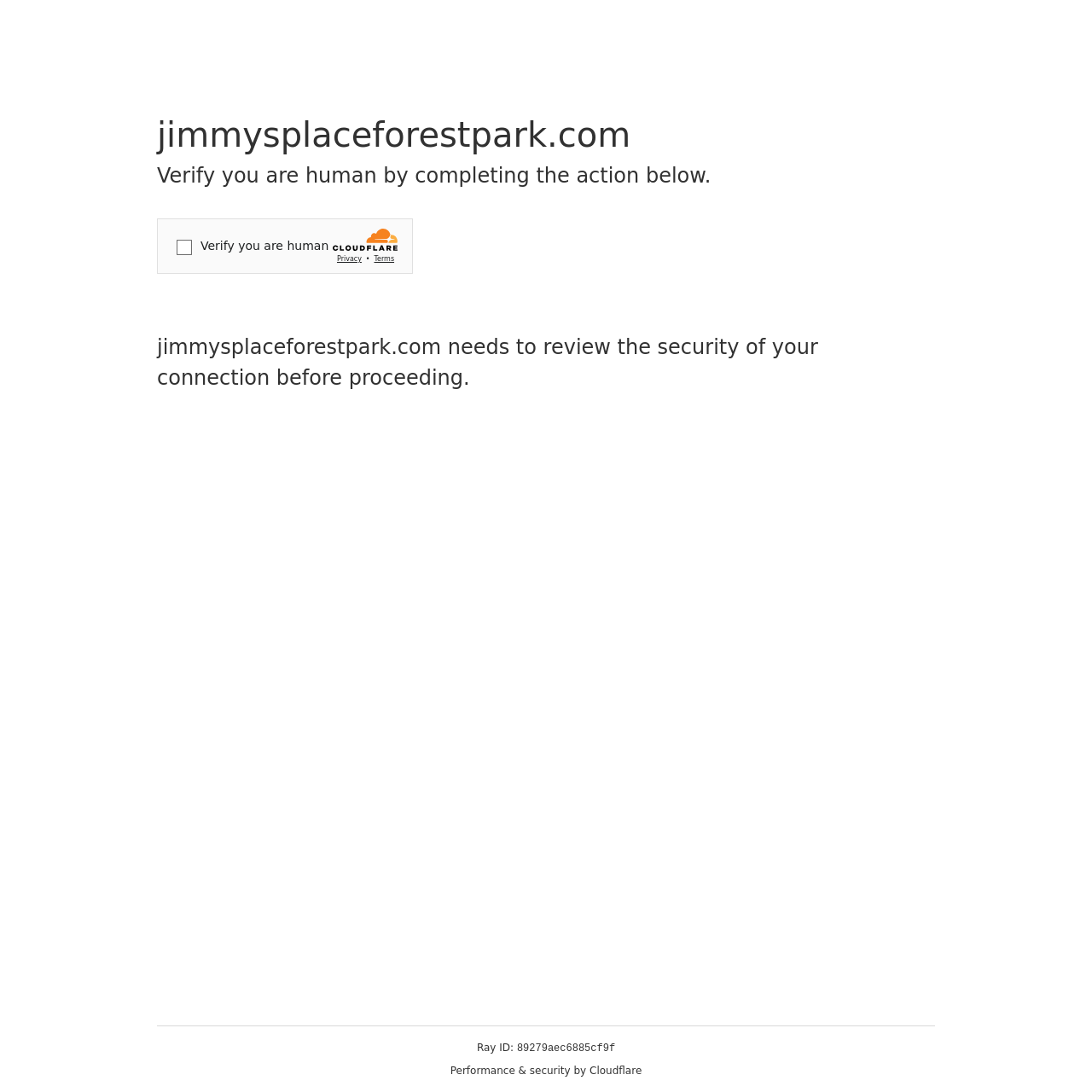Provide a short answer using a single word or phrase for the following question: 
What is the domain name of the website?

jimmysplaceforestpark.com